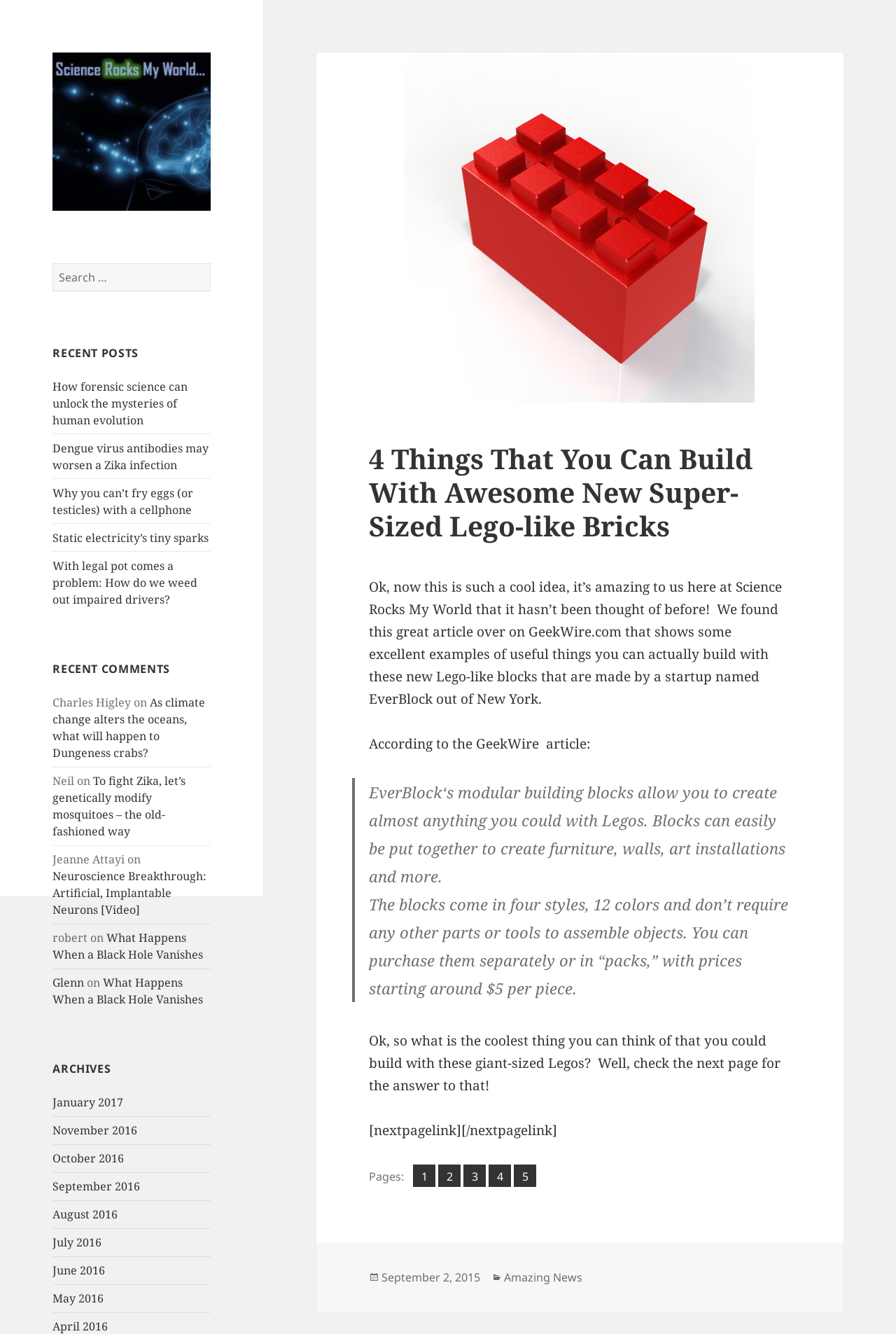How many pages does the current article have?
Craft a detailed and extensive response to the question.

At the bottom of the webpage, there are page links indicating that the current article has 5 pages. The page links are 'Page 1', 'Page 2', 'Page 3', 'Page 4', and 'Page 5'.